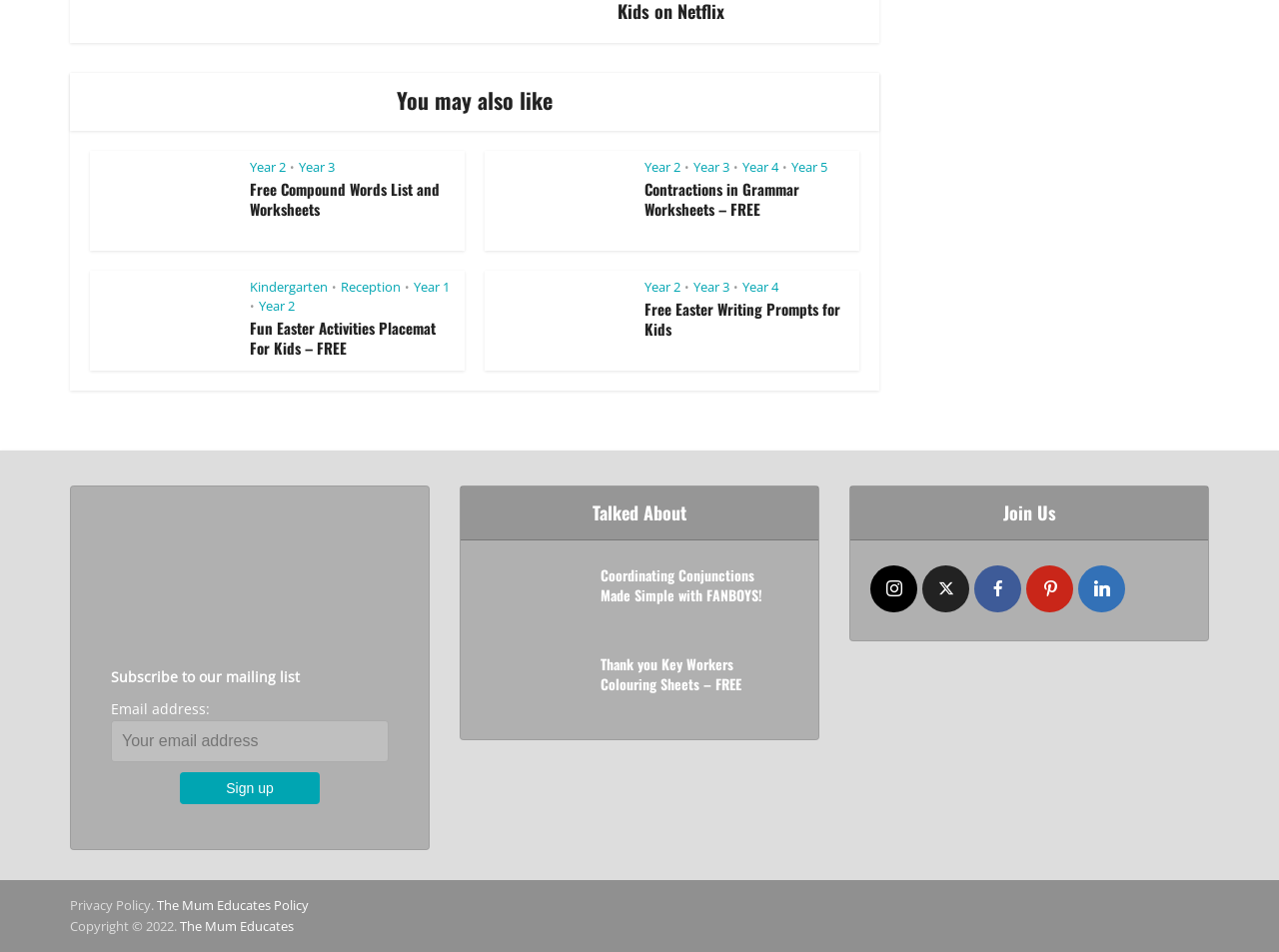Could you highlight the region that needs to be clicked to execute the instruction: "View the 'Coordinating Conjunctions Made Simple with FANBOYS!' article"?

[0.469, 0.589, 0.618, 0.636]